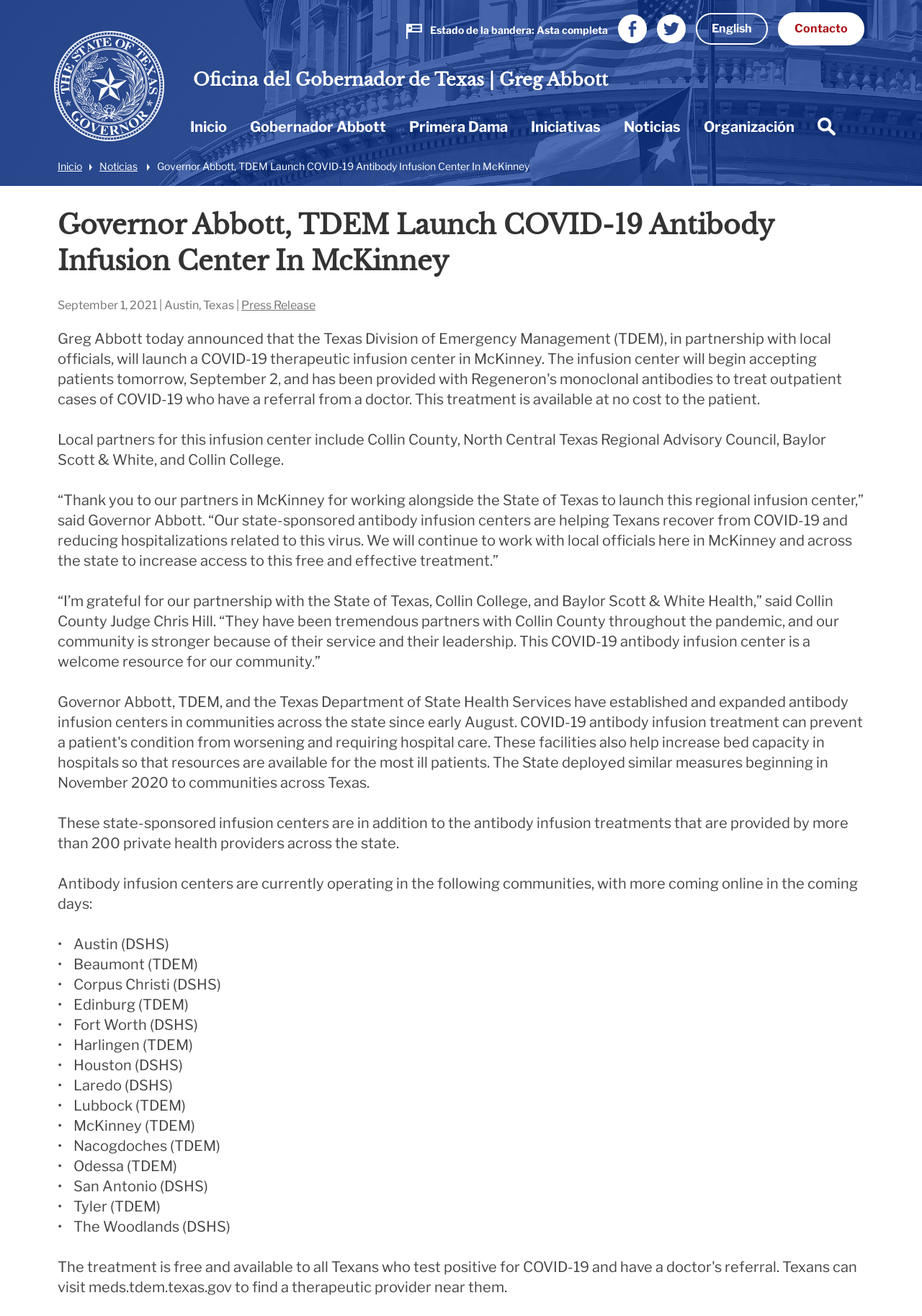Look at the image and write a detailed answer to the question: 
What is the name of the governor mentioned in the article?

The article mentions the name of the governor as 'Governor Abbott' in the quote '“Thank you to our partners in McKinney for working alongside the State of Texas to launch this regional infusion center,” said Governor Abbott.'